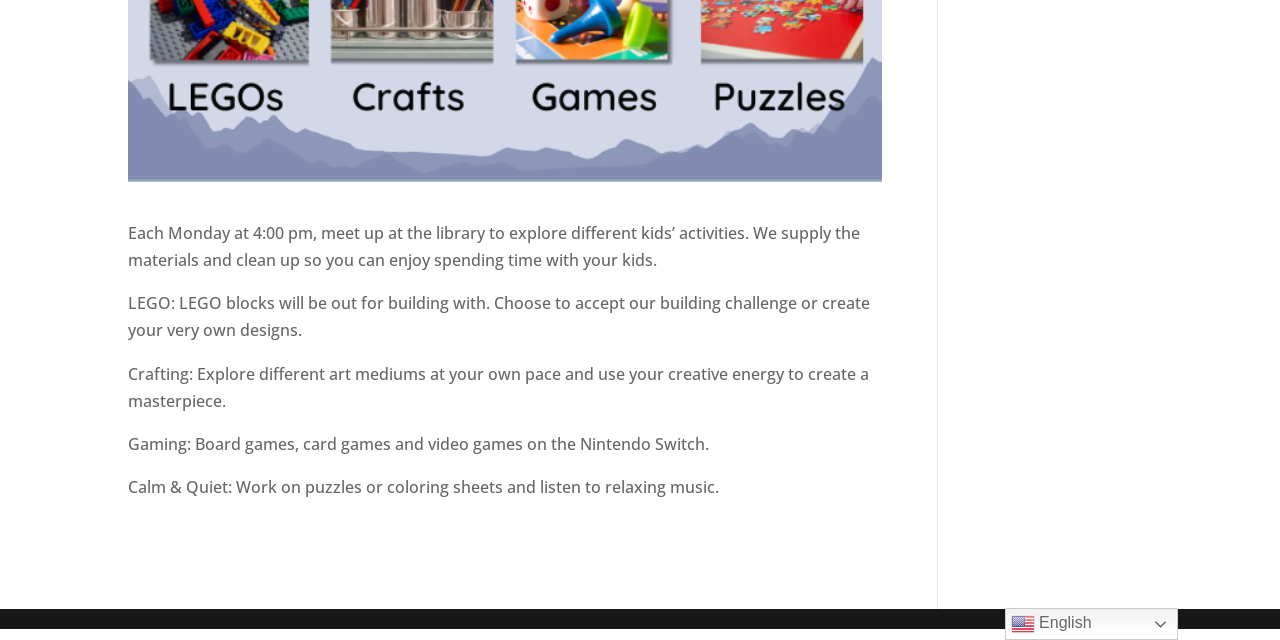Find the bounding box coordinates for the HTML element described as: "English". The coordinates should consist of four float values between 0 and 1, i.e., [left, top, right, bottom].

[0.785, 0.95, 0.92, 1.0]